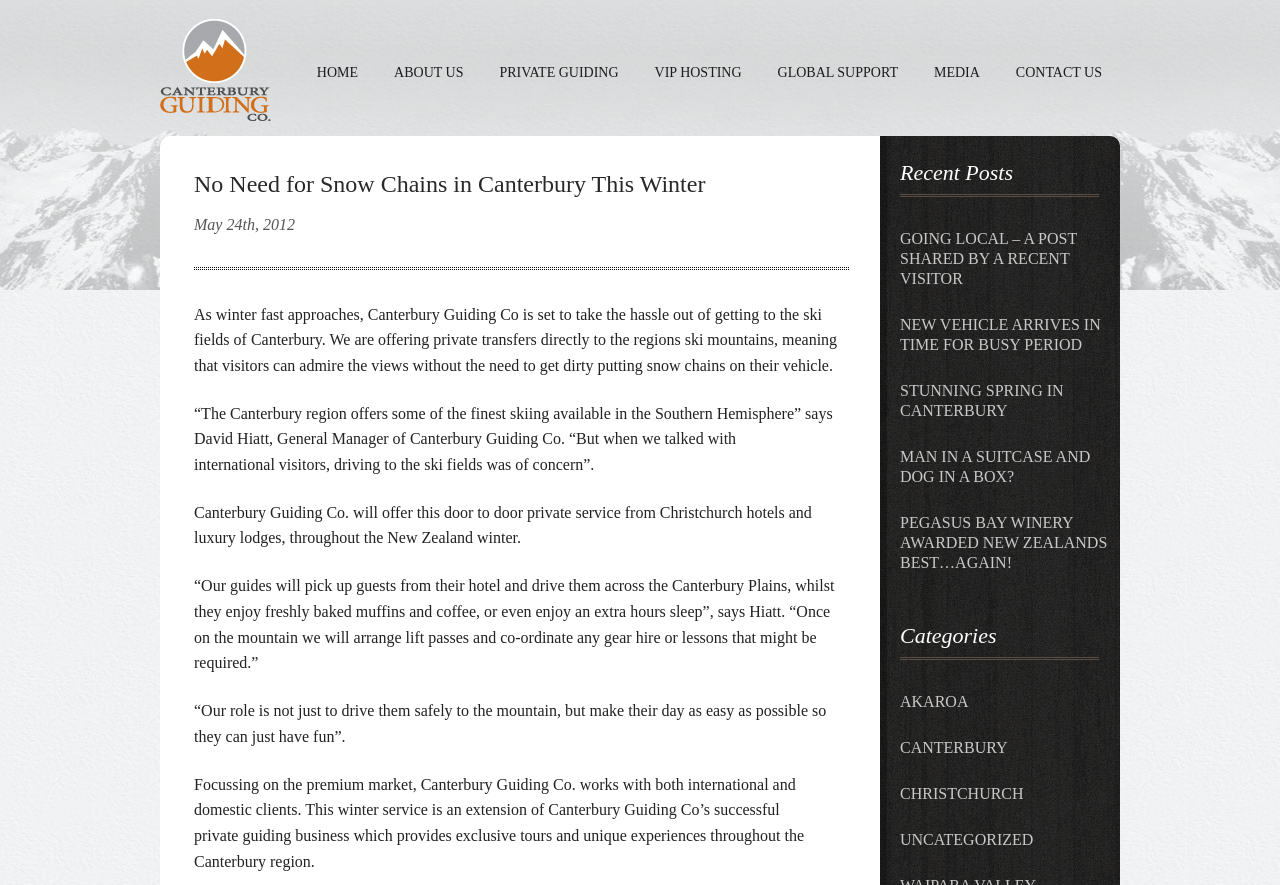What is the name of the company?
Based on the visual, give a brief answer using one word or a short phrase.

Canterbury Guiding Co.